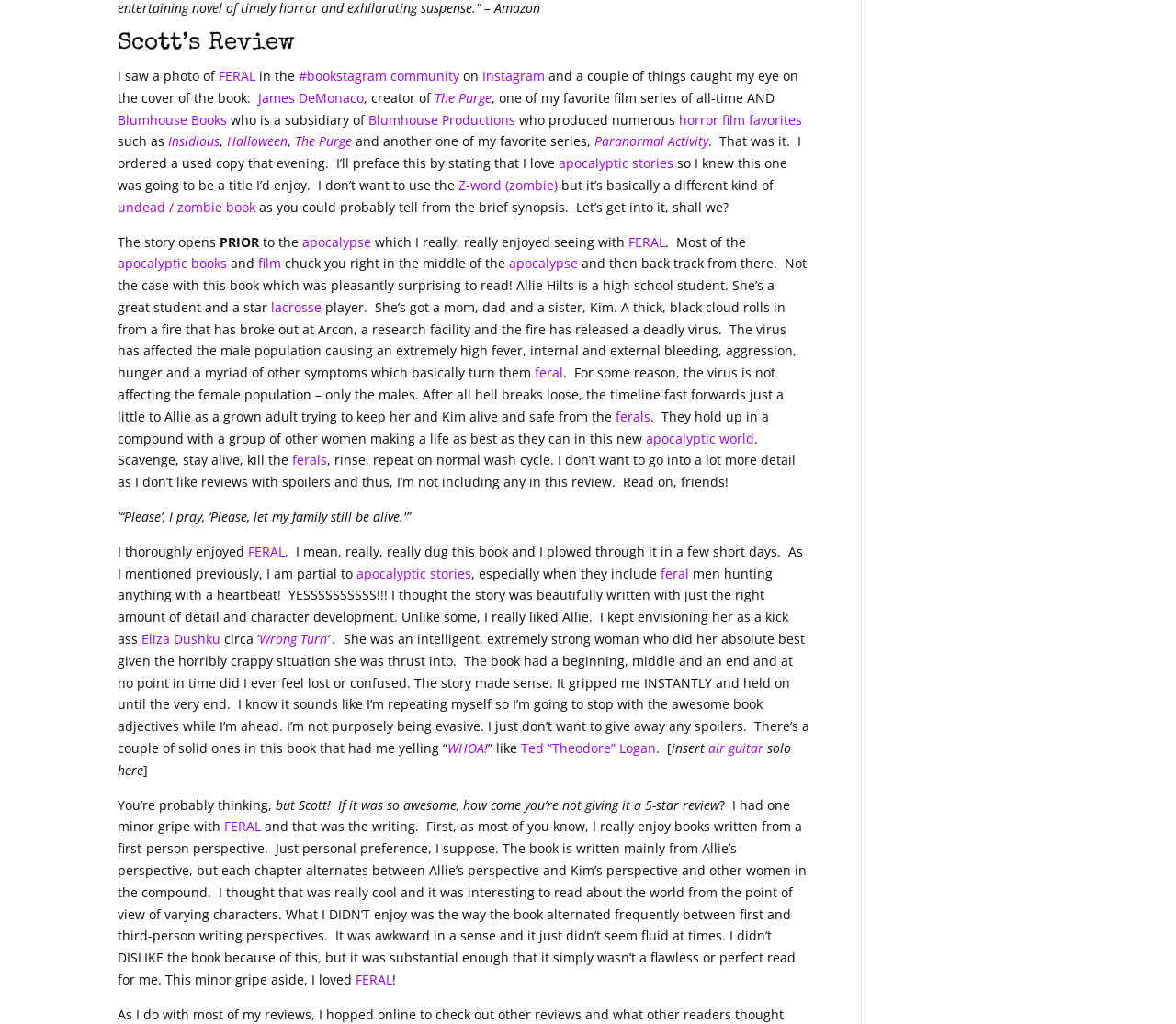Show the bounding box coordinates for the HTML element described as: "horror film favorites".

[0.577, 0.108, 0.682, 0.125]